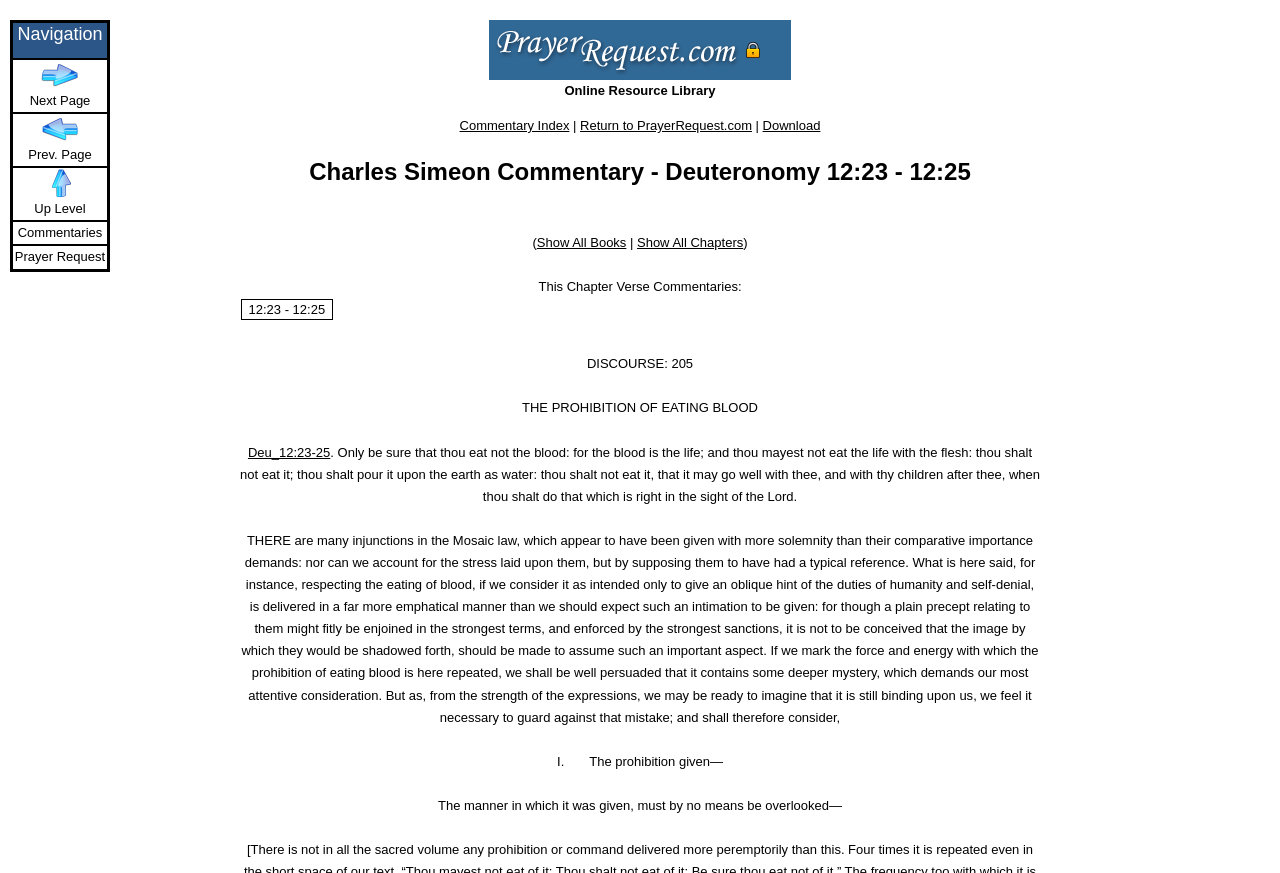Please specify the bounding box coordinates in the format (top-left x, top-left y, bottom-right x, bottom-right y), with all values as floating point numbers between 0 and 1. Identify the bounding box of the UI element described by: parent_node: Online Resource Library

[0.382, 0.078, 0.618, 0.095]